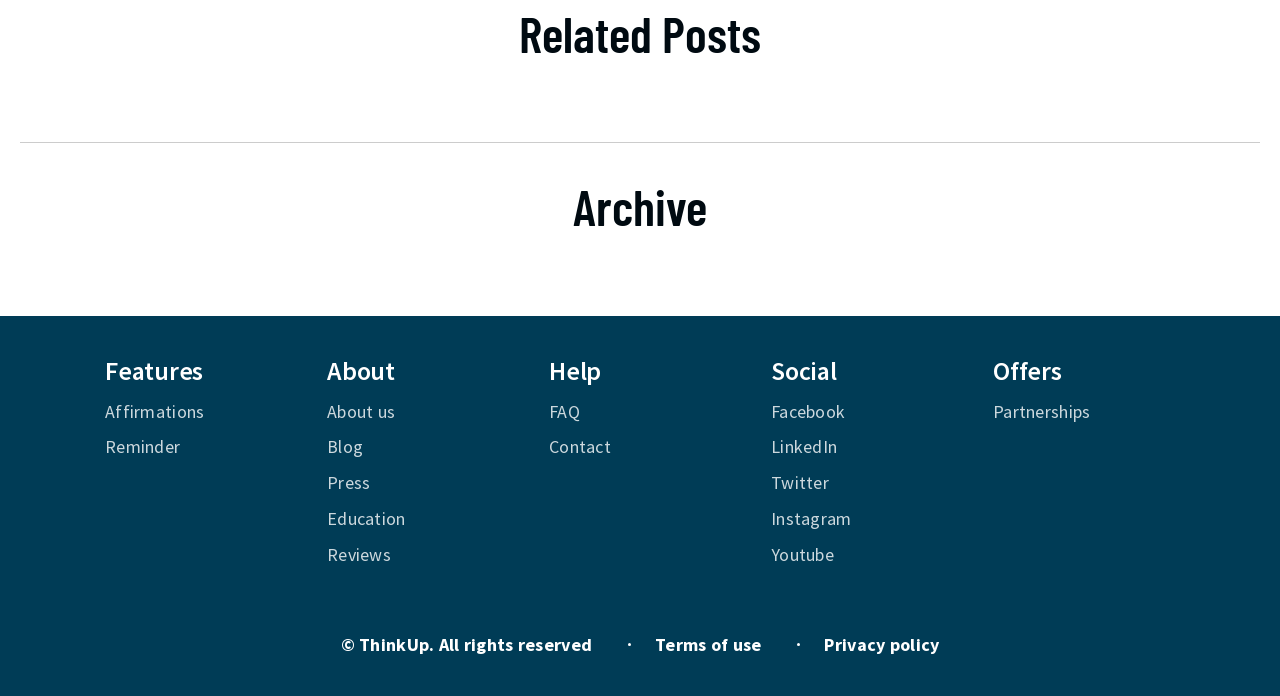Refer to the screenshot and give an in-depth answer to this question: How many links are under the 'About' heading?

Under the 'About' heading, there are five links: 'About us', 'Blog', 'Press', 'Education', and 'Reviews'.